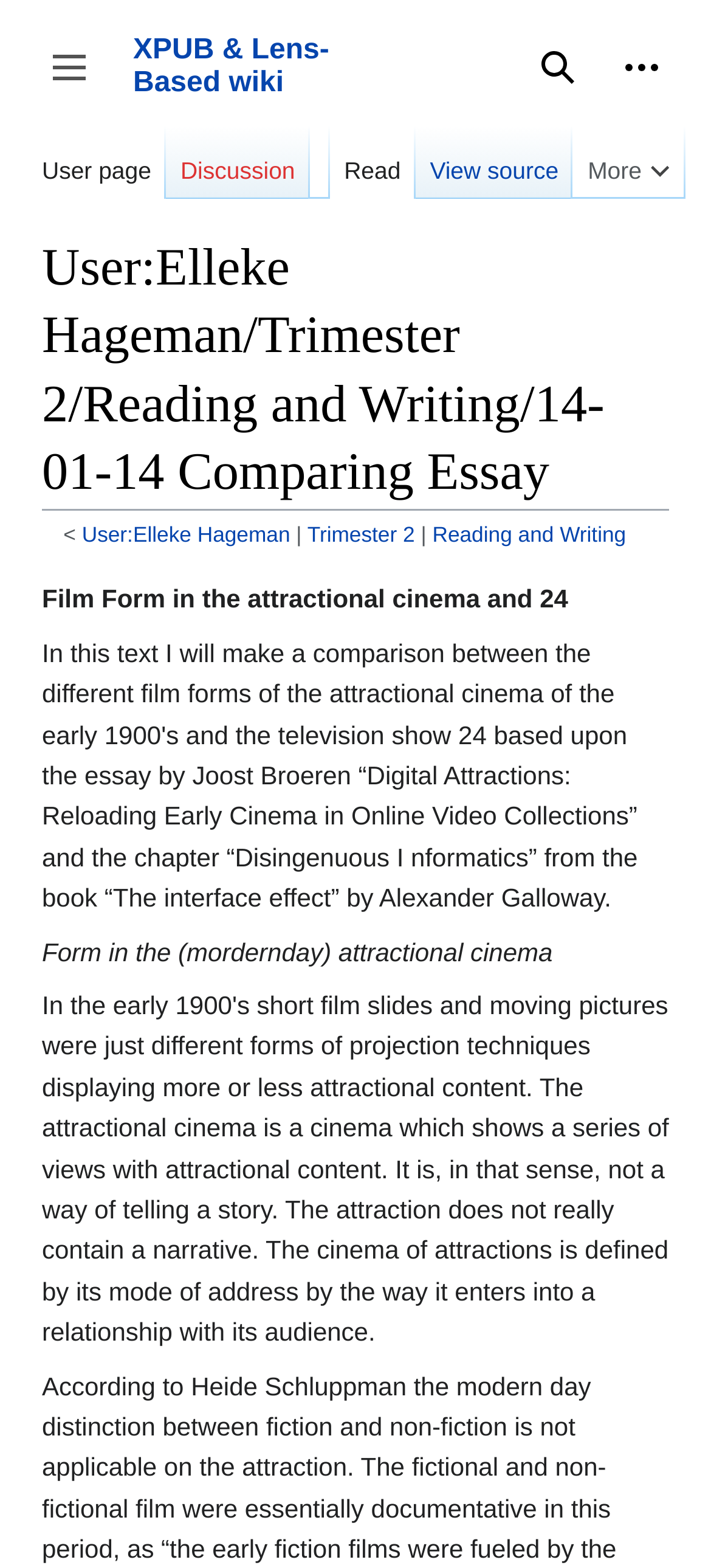Find the bounding box coordinates for the HTML element specified by: "XPUB & Lens-Based wiki".

[0.187, 0.022, 0.495, 0.064]